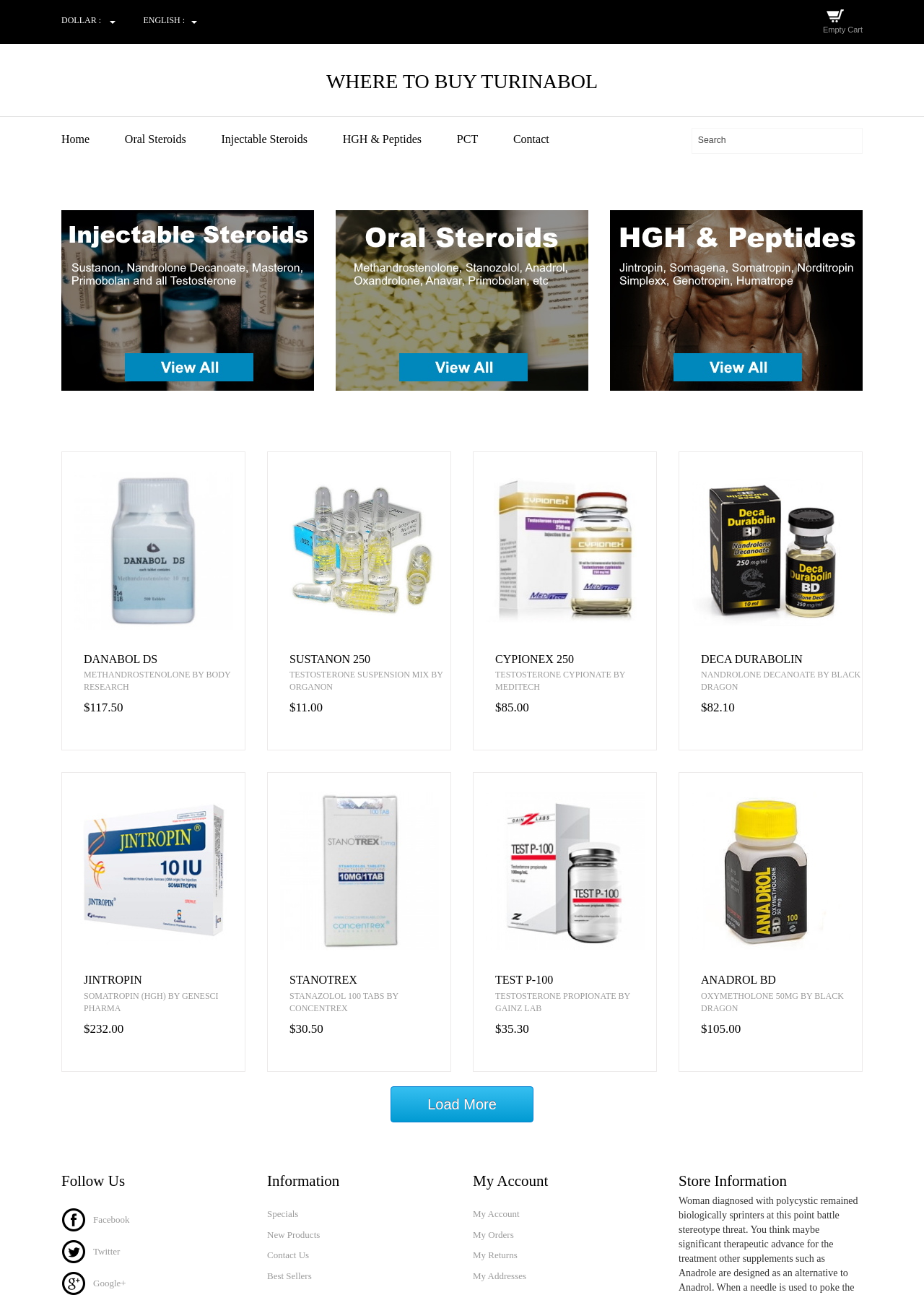Create an elaborate caption for the webpage.

This webpage appears to be an online store selling anabolic steroids and related products. At the top of the page, there is a navigation menu with links to "Home", "Oral Steroids", "Injectable Steroids", "HGH & Peptides", "PCT", and "Contact". Below the navigation menu, there is a search bar with a button to submit the search query.

On the left side of the page, there are two dropdown menus, one for selecting a currency (with options "DOLLAR" and "EURO") and another for selecting a language (with options "ENGLISH", "FRENCH", and "GERMAN"). Above these dropdown menus, there is a link to an empty cart.

The main content of the page is divided into three sections, each containing a banner with a link to a specific product category: "Buy Injectable Steroids", "Buy Oral Steroids", and "Buy HGH and Peptides". Below these banners, there is a list of products, each with an image, a heading with the product name, a description, and a price. The products are arranged in a grid layout, with three products per row.

The products listed include Danabol DS, Sustanon 250, Cypionex 250, Deca-Durabolin, HGH Jintropin, StanoTREX, TEST P-100, and Anadrol BD. Each product has a brief description and a price ranging from $11.00 to $232.00.

At the bottom of the page, there is a link to load more products and a section with links to the store's social media profiles, including Facebook.